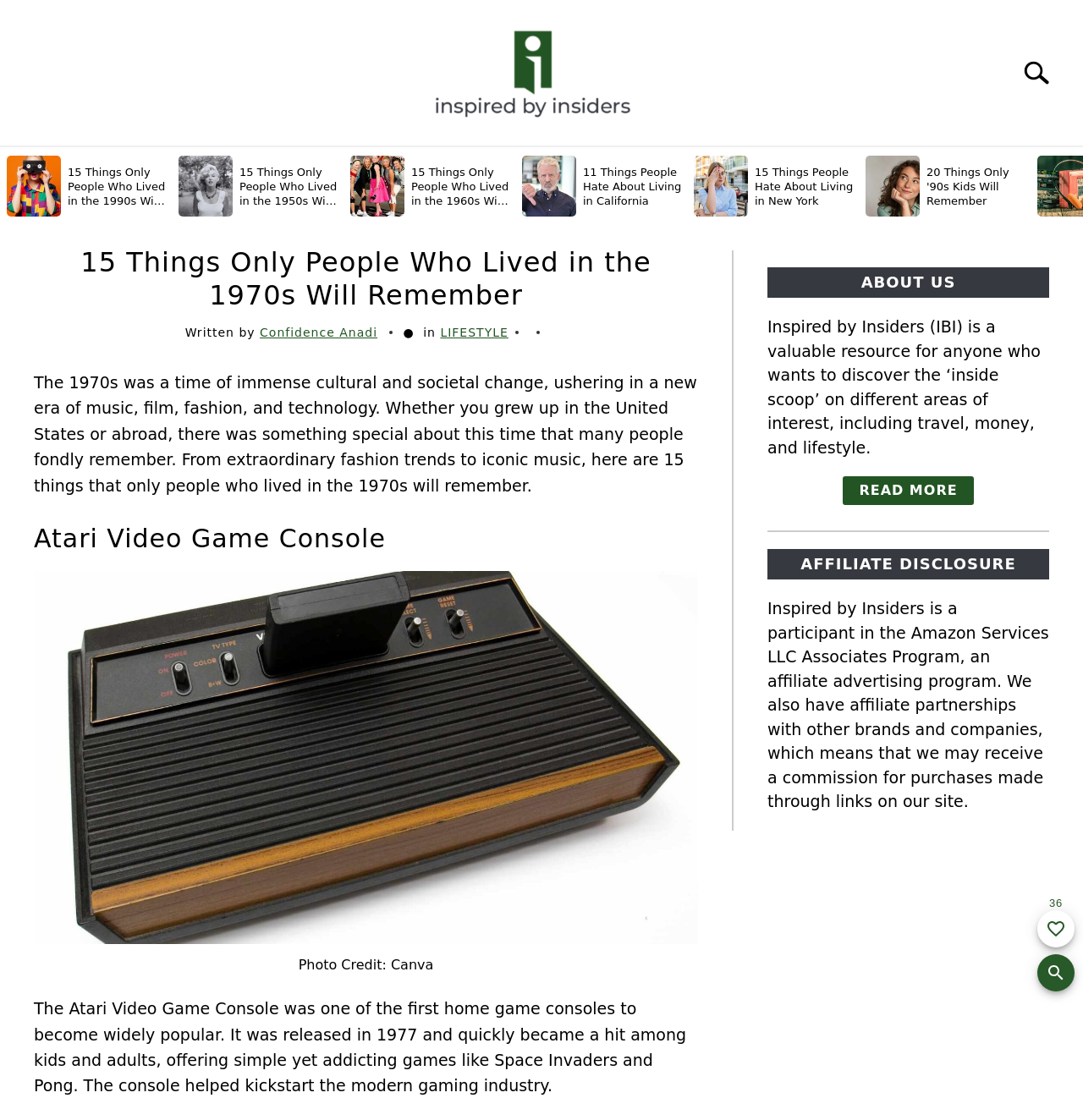What is the name of the game console mentioned in the article?
Based on the image, provide a one-word or brief-phrase response.

Atari Video Game Console